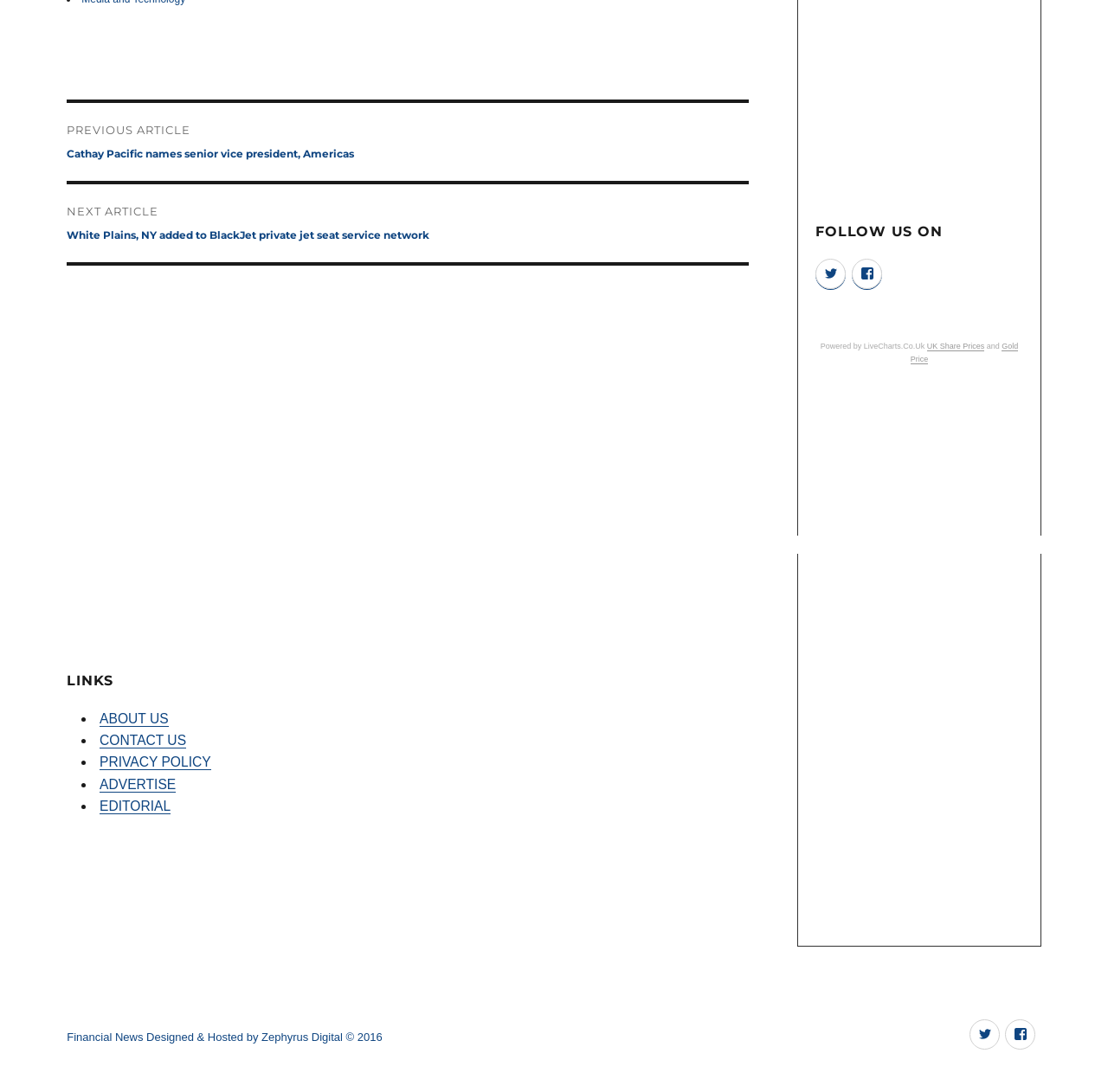Provide the bounding box coordinates in the format (top-left x, top-left y, bottom-right x, bottom-right y). All values are floating point numbers between 0 and 1. Determine the bounding box coordinate of the UI element described as: About the Owner

None